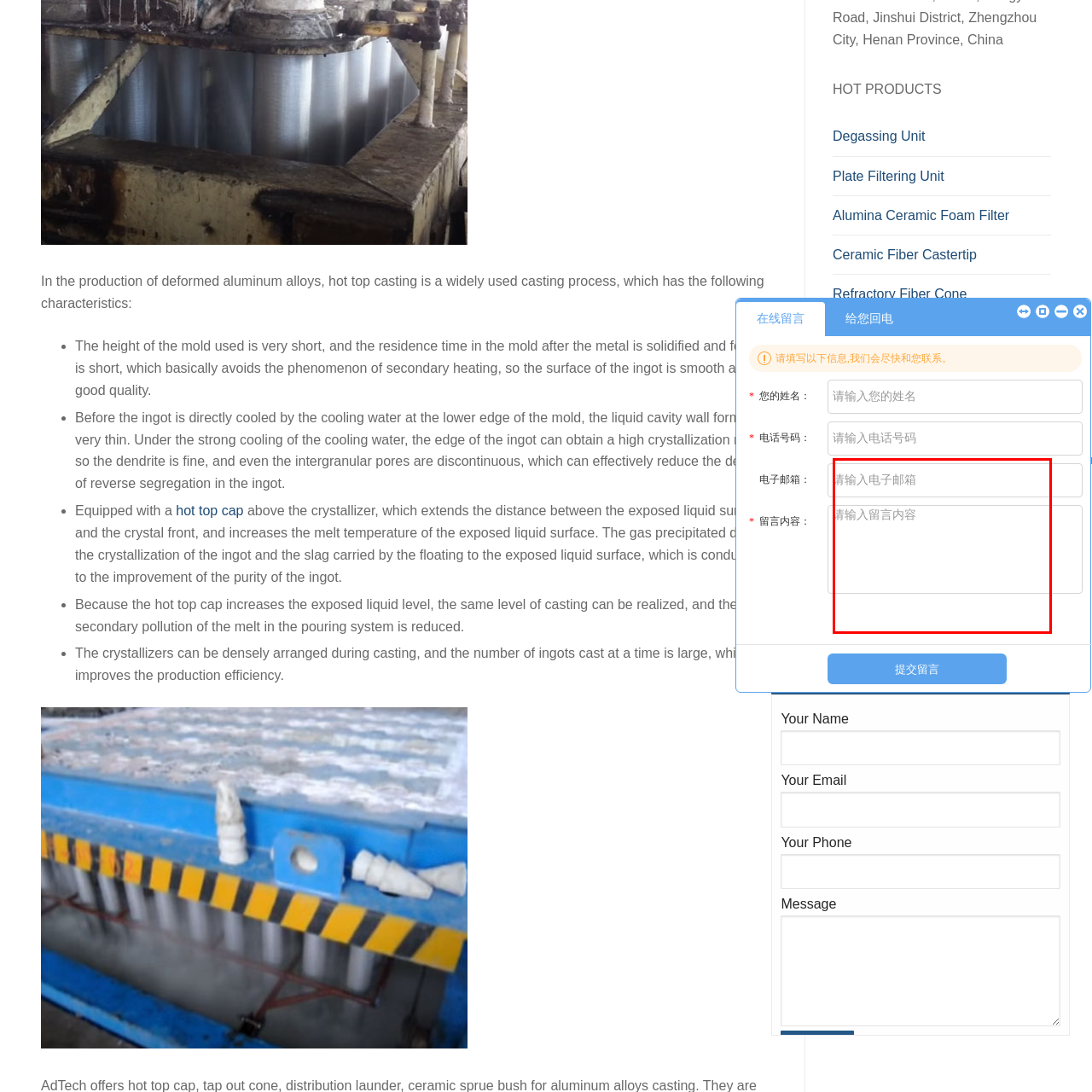Please scrutinize the image encapsulated by the red bounding box and provide an elaborate answer to the next question based on the details in the image: What is the context of the webpage?

The webpage is discussing various hot products related to aluminum alloys casting, and the image of Ceramic Foam Filter-PZr is one of the essential equipment displayed to enhance the casting process, which implies that the context of the webpage is focused on aluminum alloys casting.